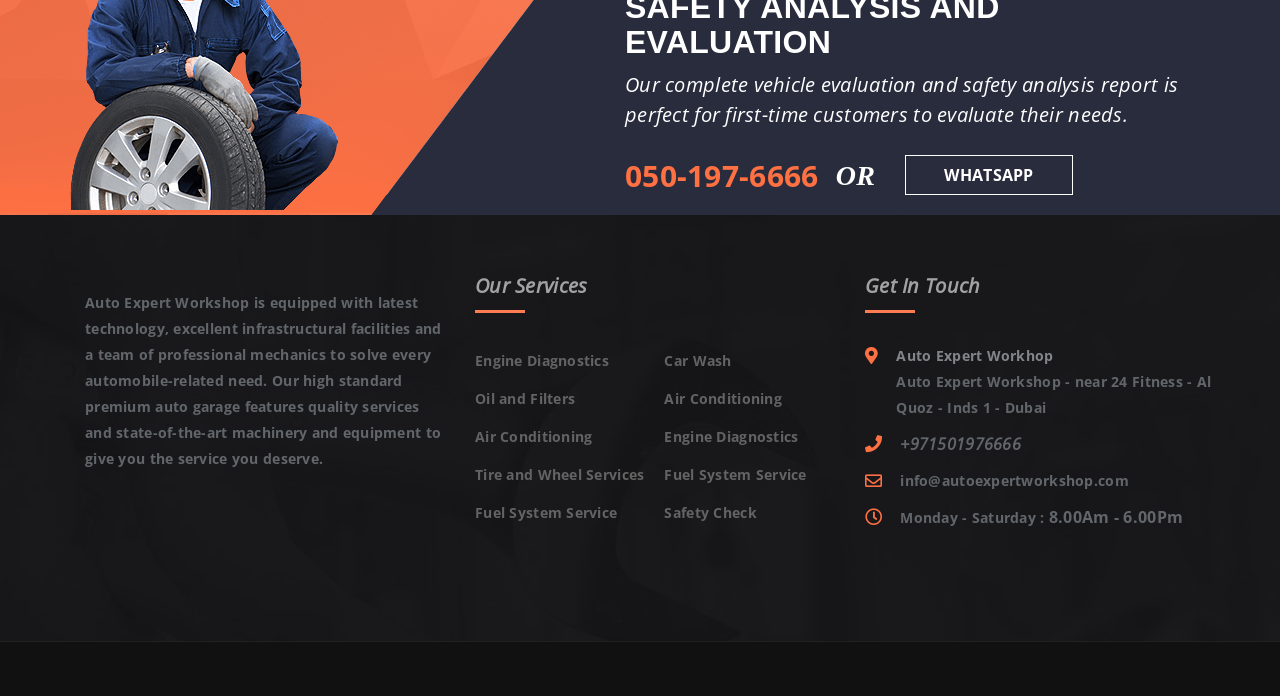Could you provide the bounding box coordinates for the portion of the screen to click to complete this instruction: "Learn more about Engine Diagnostics"?

[0.371, 0.501, 0.503, 0.538]